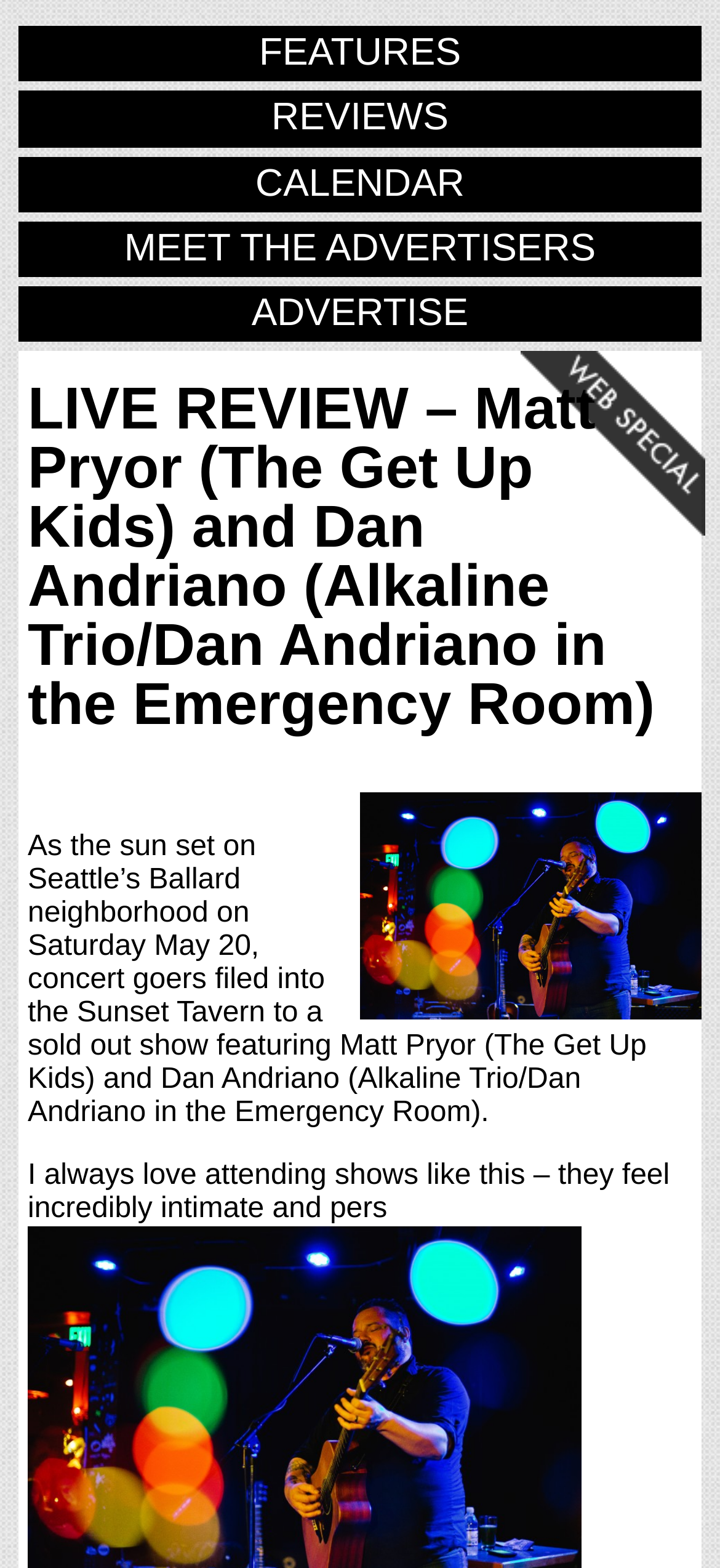Given the description "ADVERTISE", provide the bounding box coordinates of the corresponding UI element.

[0.026, 0.183, 0.974, 0.218]